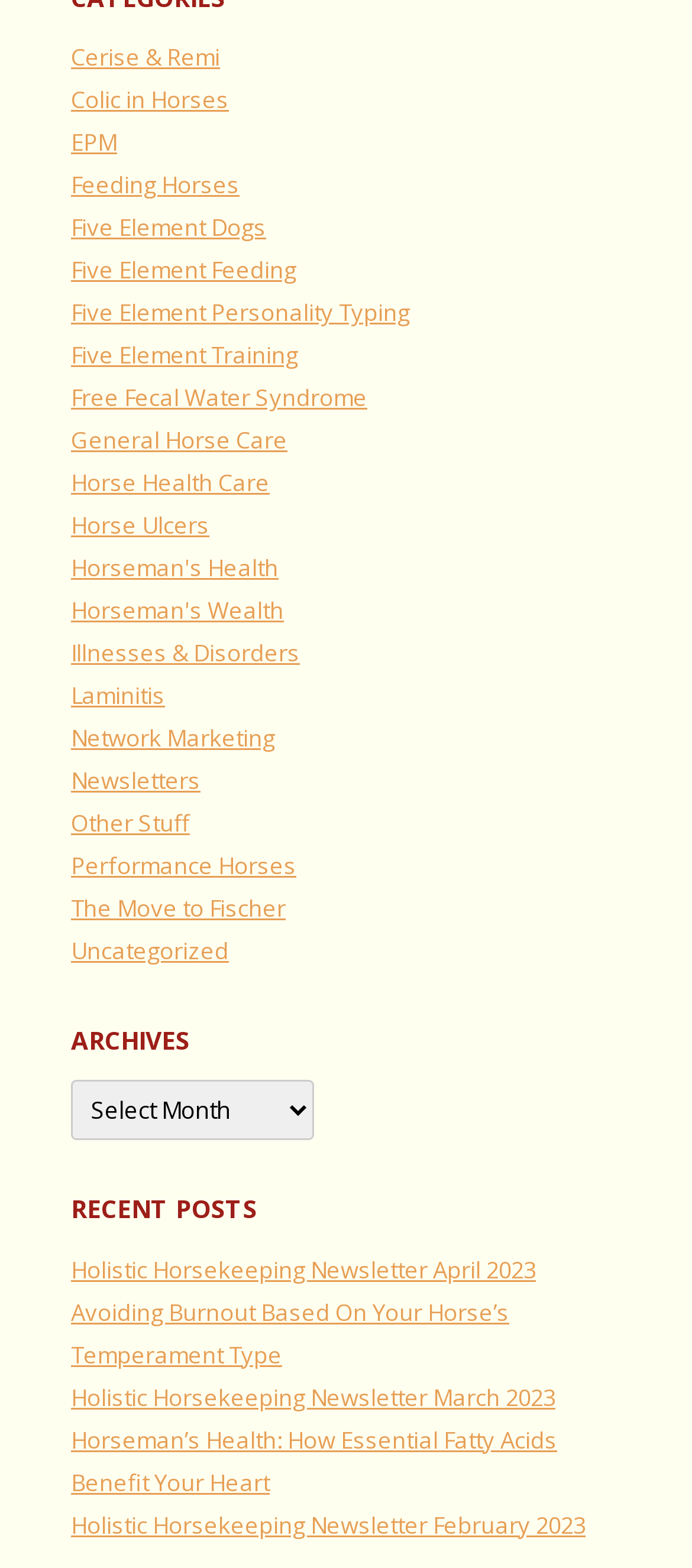Determine the bounding box coordinates of the clickable area required to perform the following instruction: "Click on the link to learn about Colic in Horses". The coordinates should be represented as four float numbers between 0 and 1: [left, top, right, bottom].

[0.103, 0.054, 0.331, 0.074]